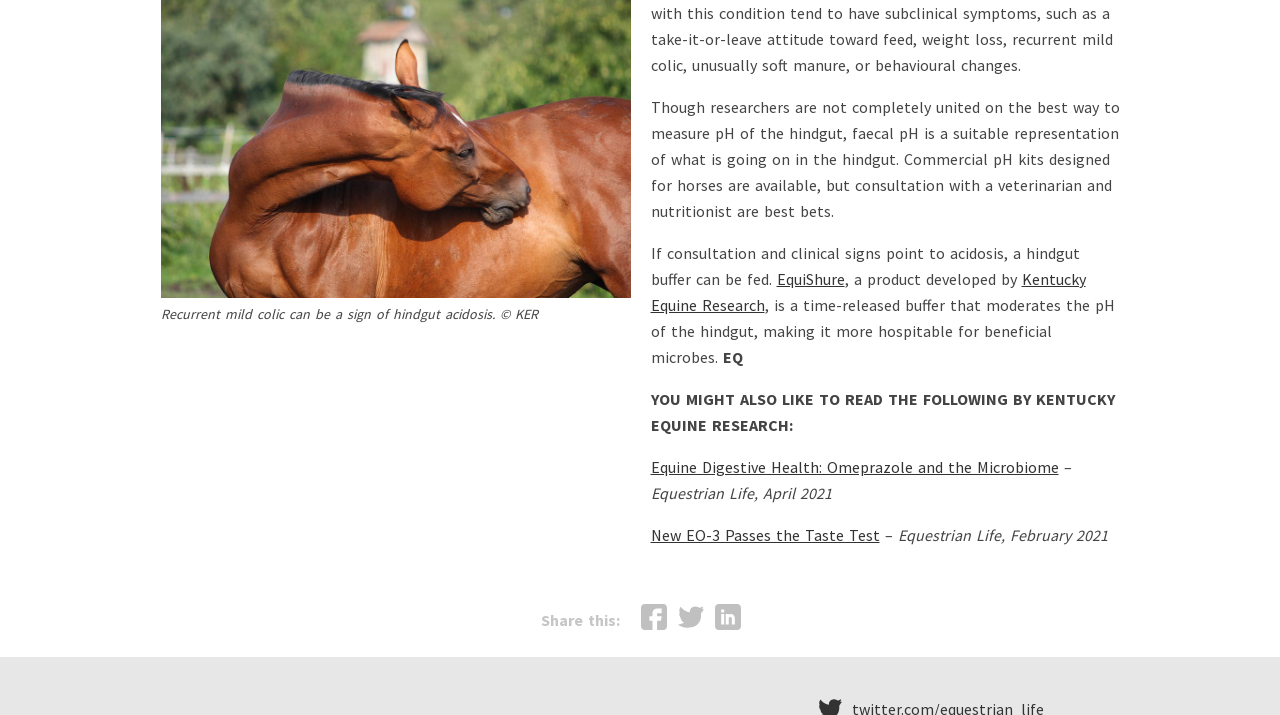From the webpage screenshot, predict the bounding box of the UI element that matches this description: "EquiShure".

[0.607, 0.376, 0.66, 0.404]